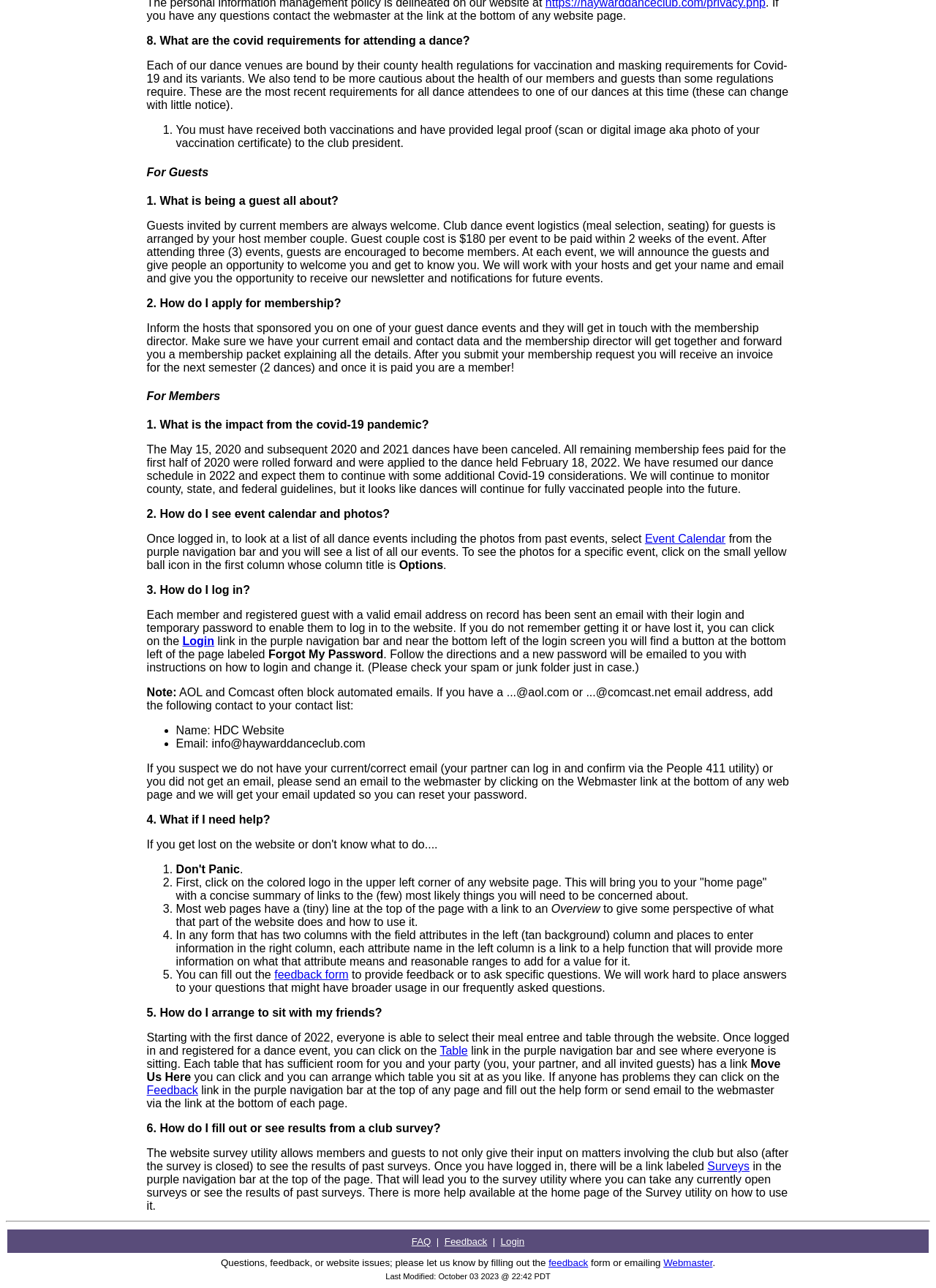Based on the description "Table", find the bounding box of the specified UI element.

[0.47, 0.811, 0.5, 0.821]